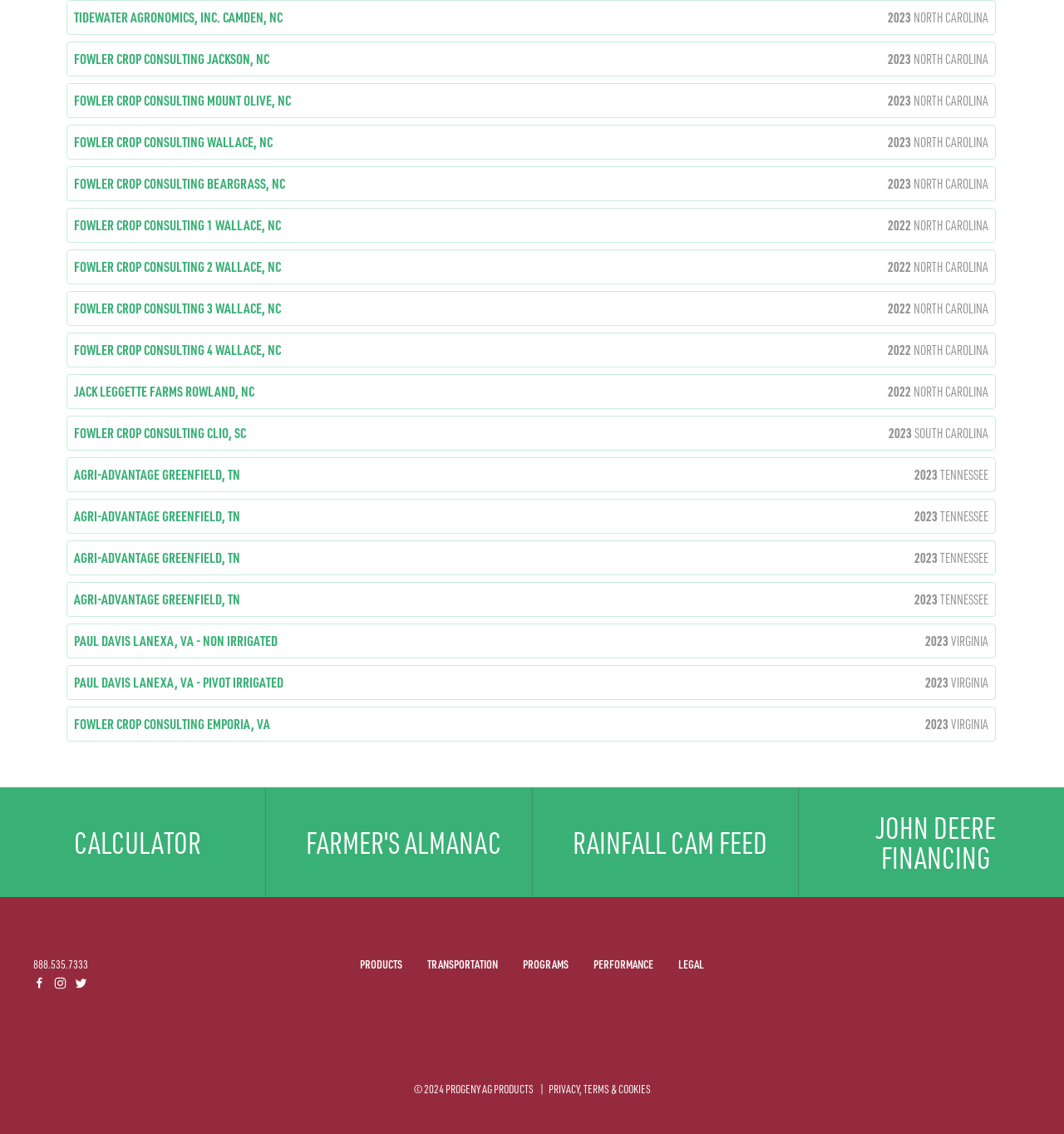Examine the image carefully and respond to the question with a detailed answer: 
What is the purpose of the 'Calculator' link?

I looked at the link 'Calculator CALCULATOR' and its associated image, and it appears to be a calculator tool, likely for agricultural or farming-related calculations.